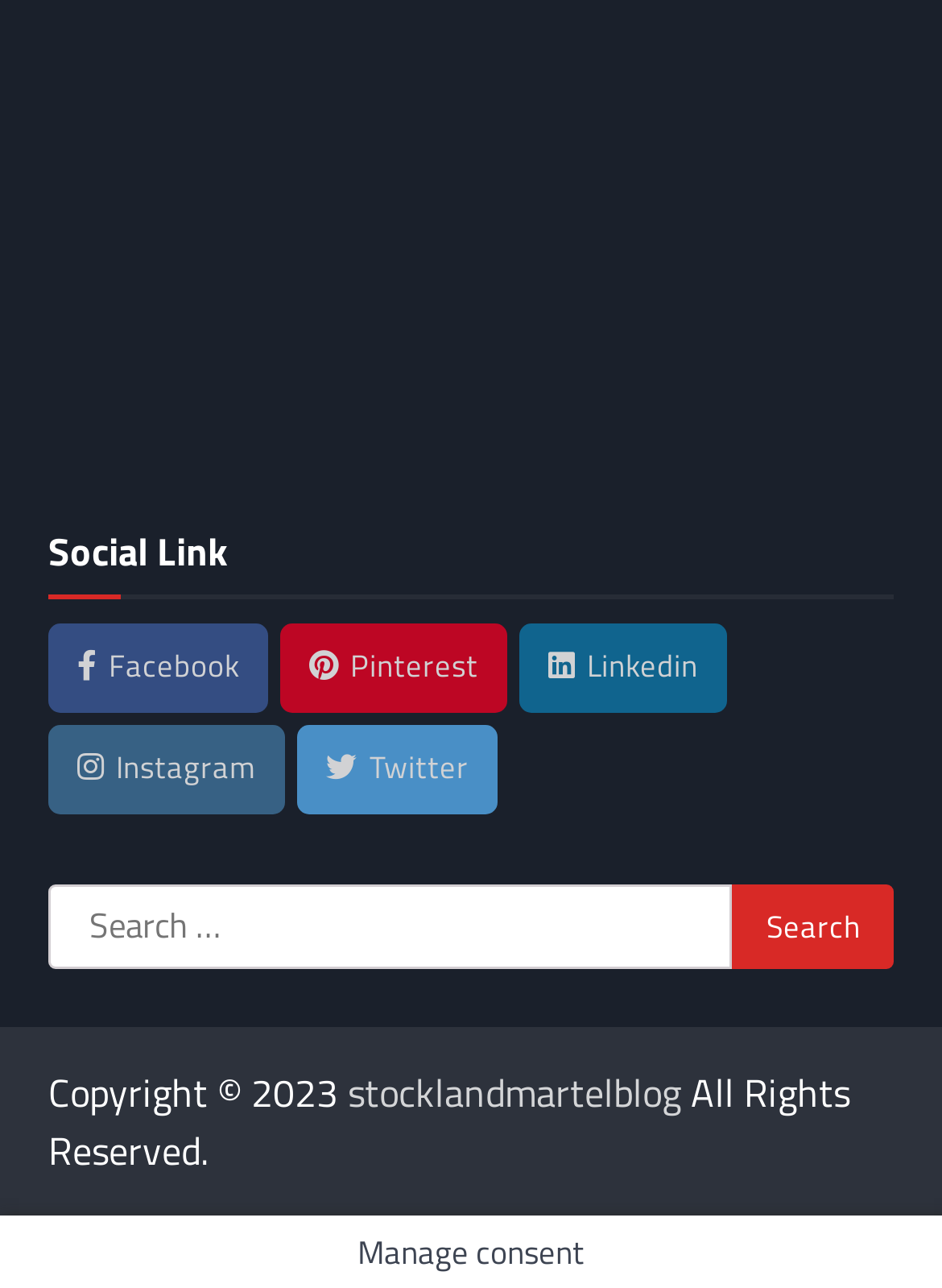Find the bounding box coordinates of the area that needs to be clicked in order to achieve the following instruction: "Manage consent". The coordinates should be specified as four float numbers between 0 and 1, i.e., [left, top, right, bottom].

[0.379, 0.953, 0.621, 0.991]